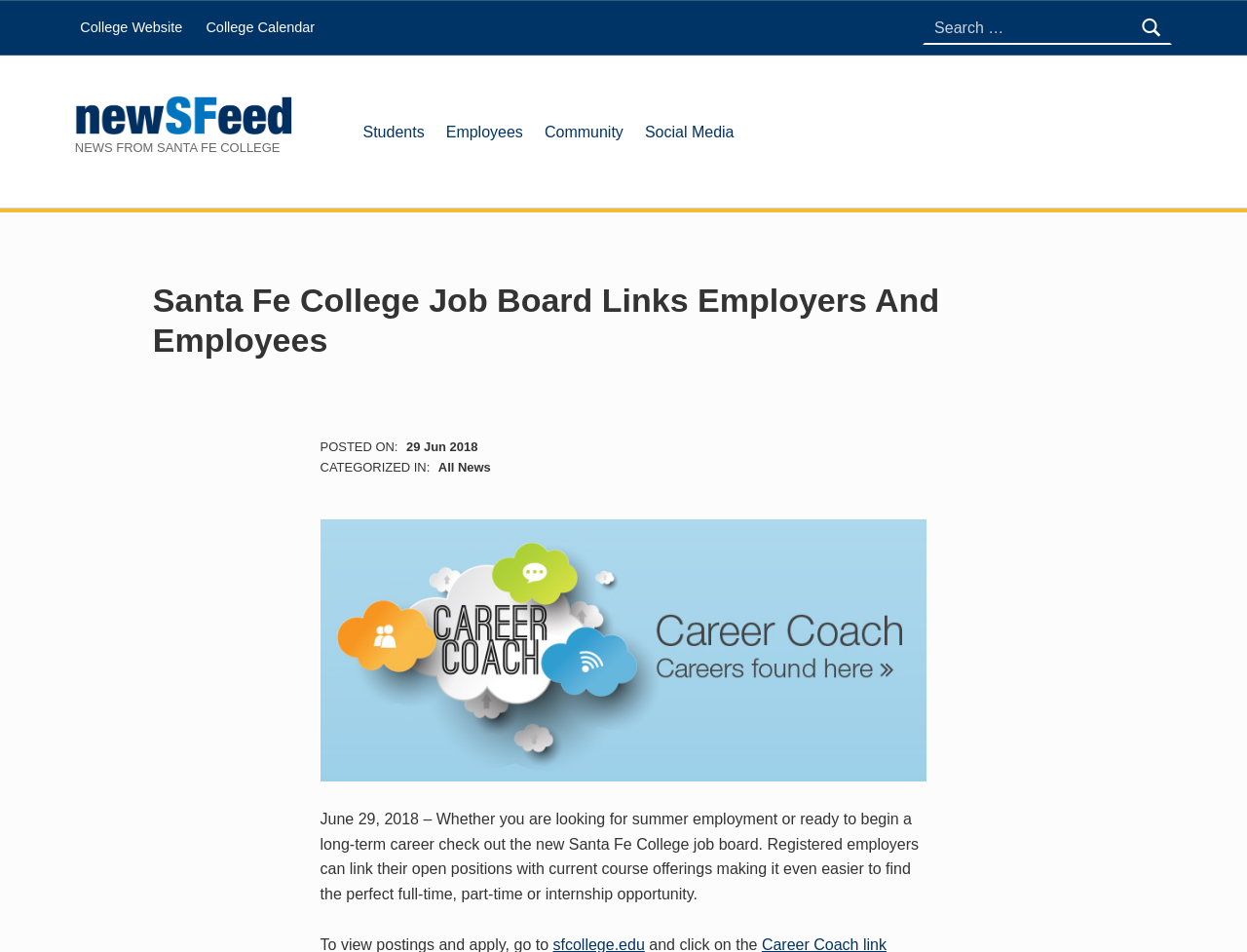What is the purpose of the job board?
Please look at the screenshot and answer using one word or phrase.

To link employers and employees